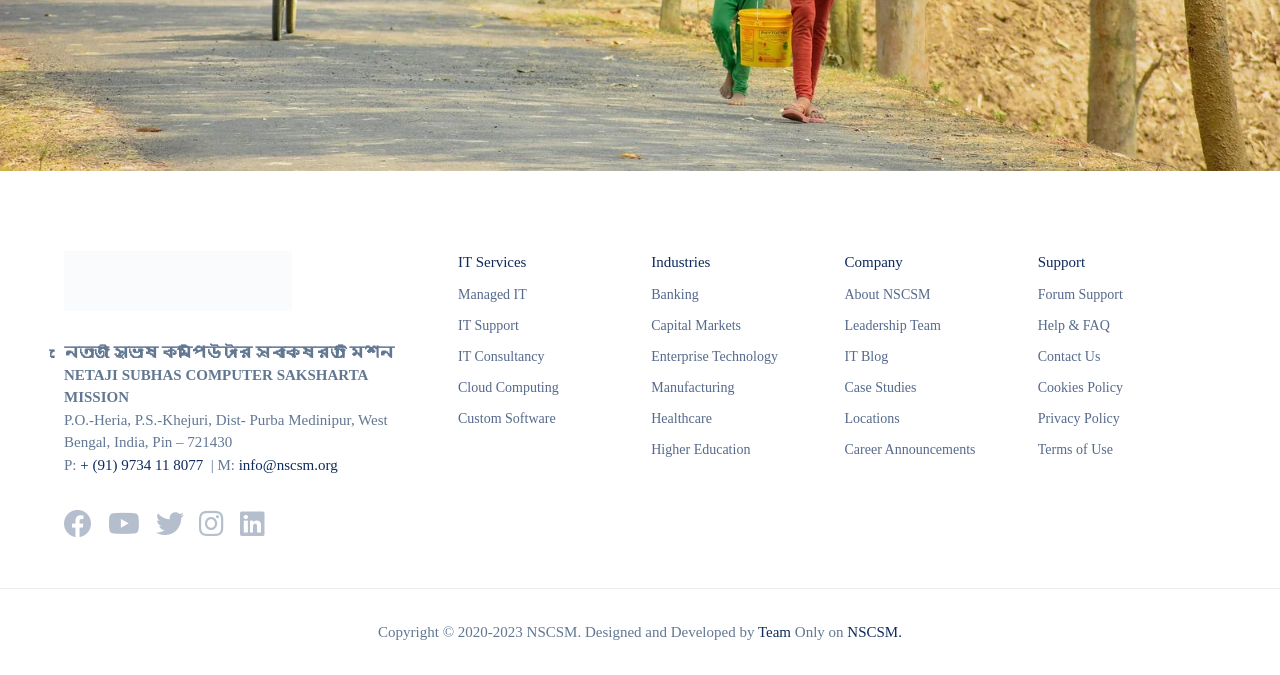Please locate the bounding box coordinates of the element that should be clicked to complete the given instruction: "Click on IT Services".

[0.358, 0.372, 0.411, 0.405]